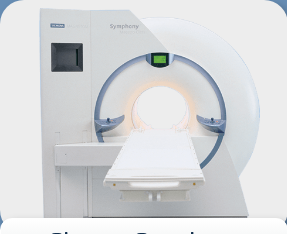Give a thorough caption for the picture.

The image features the Siemens Symphony Maestro Class MRI system, showcasing its sleek and modern design. The scanner is equipped with an open configuration, emphasizing ease of access for patients. The radiology table is positioned in front of a circular opening, designed for comfortable patient positioning during MRI examinations. A digital display can be seen above the opening, indicating that the system is ready for use. This MRI system is known for its user-friendly workflow and high-quality imaging capabilities, making it suitable for various diagnostic applications.